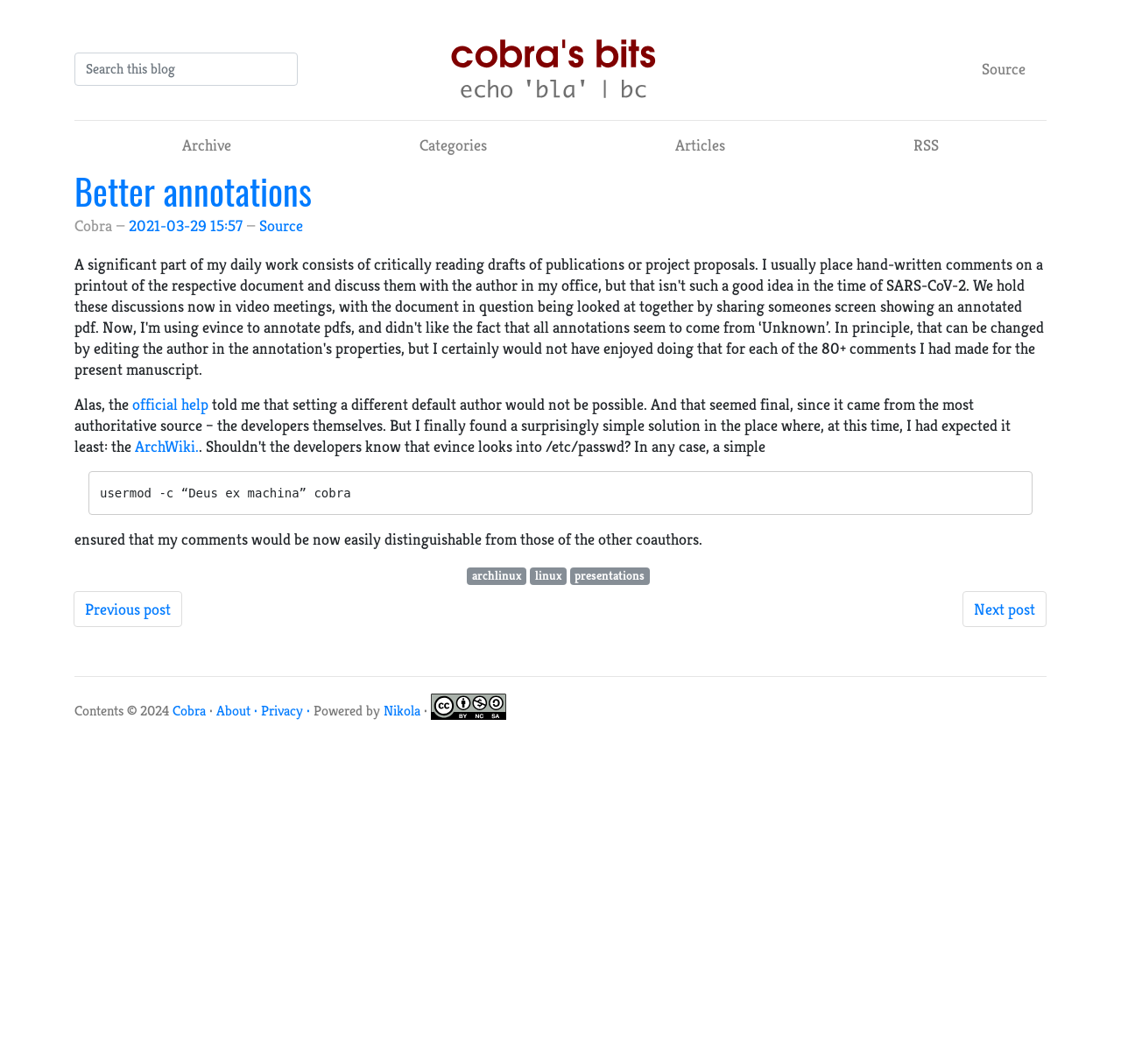Provide a short answer using a single word or phrase for the following question: 
What is the name of the blog?

Cobra's bits